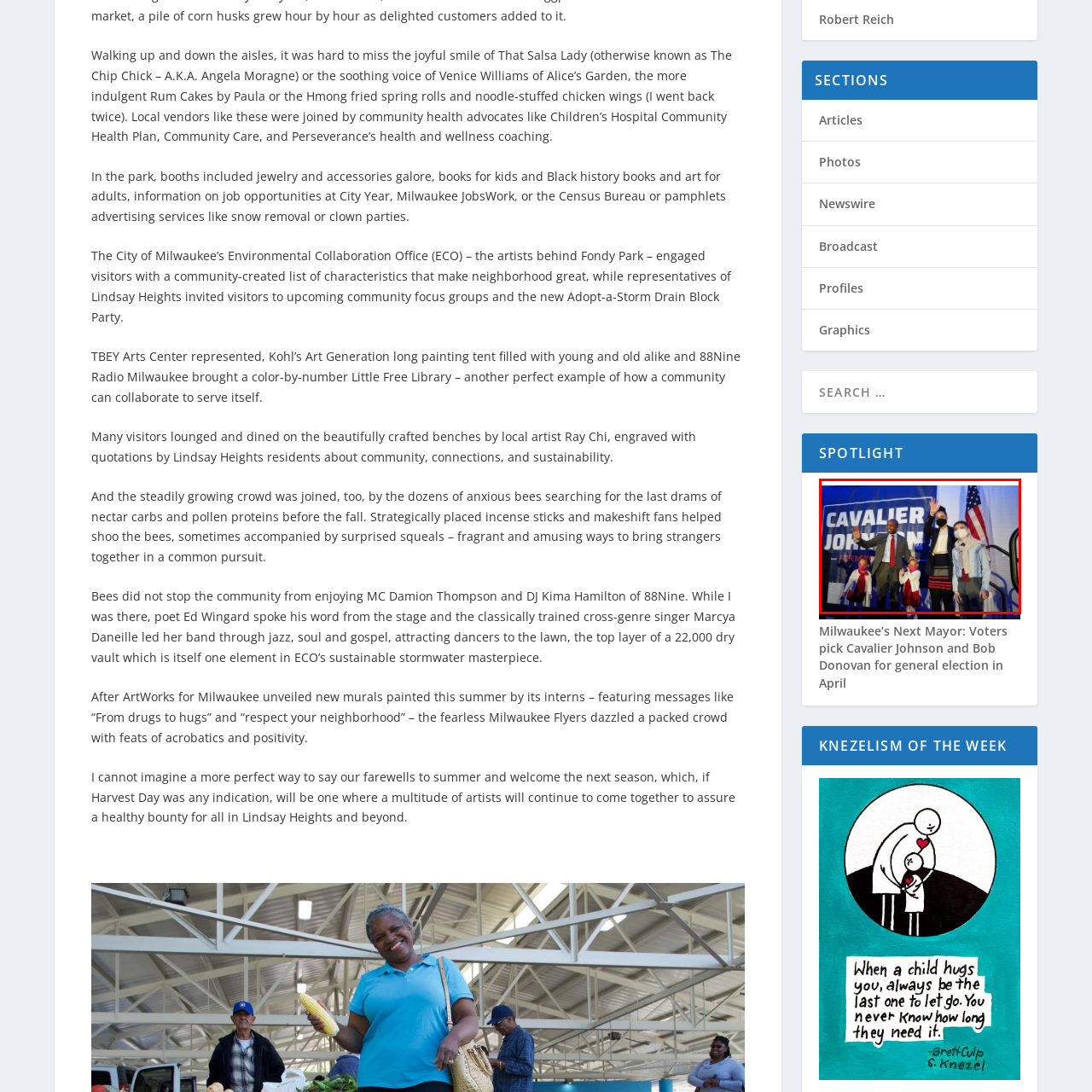What is the atmosphere of the gathering?
Examine the portion of the image surrounded by the red bounding box and deliver a detailed answer to the question.

The image captures a cheerful moment, with Cavalier Johnson smiling and waving to the audience, exuding a sense of optimism and community engagement, which is reinforced by the presence of children and the overall celebratory atmosphere.